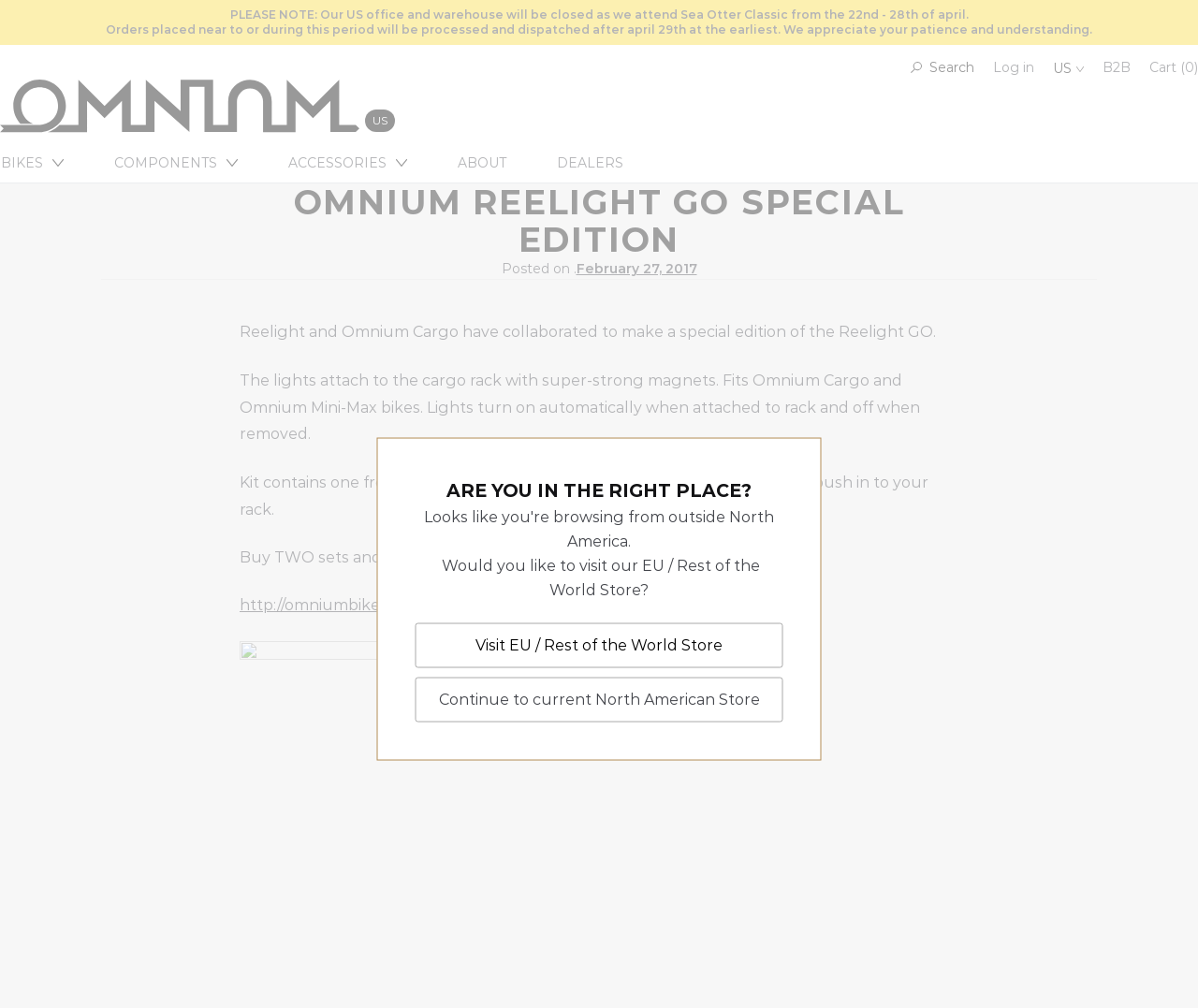Refer to the image and offer a detailed explanation in response to the question: What is the event mentioned on the webpage?

The webpage mentions that the US office and warehouse will be closed as they attend the Sea Otter Classic from the 22nd to 28th of April, which implies that the event is a bike-related event.